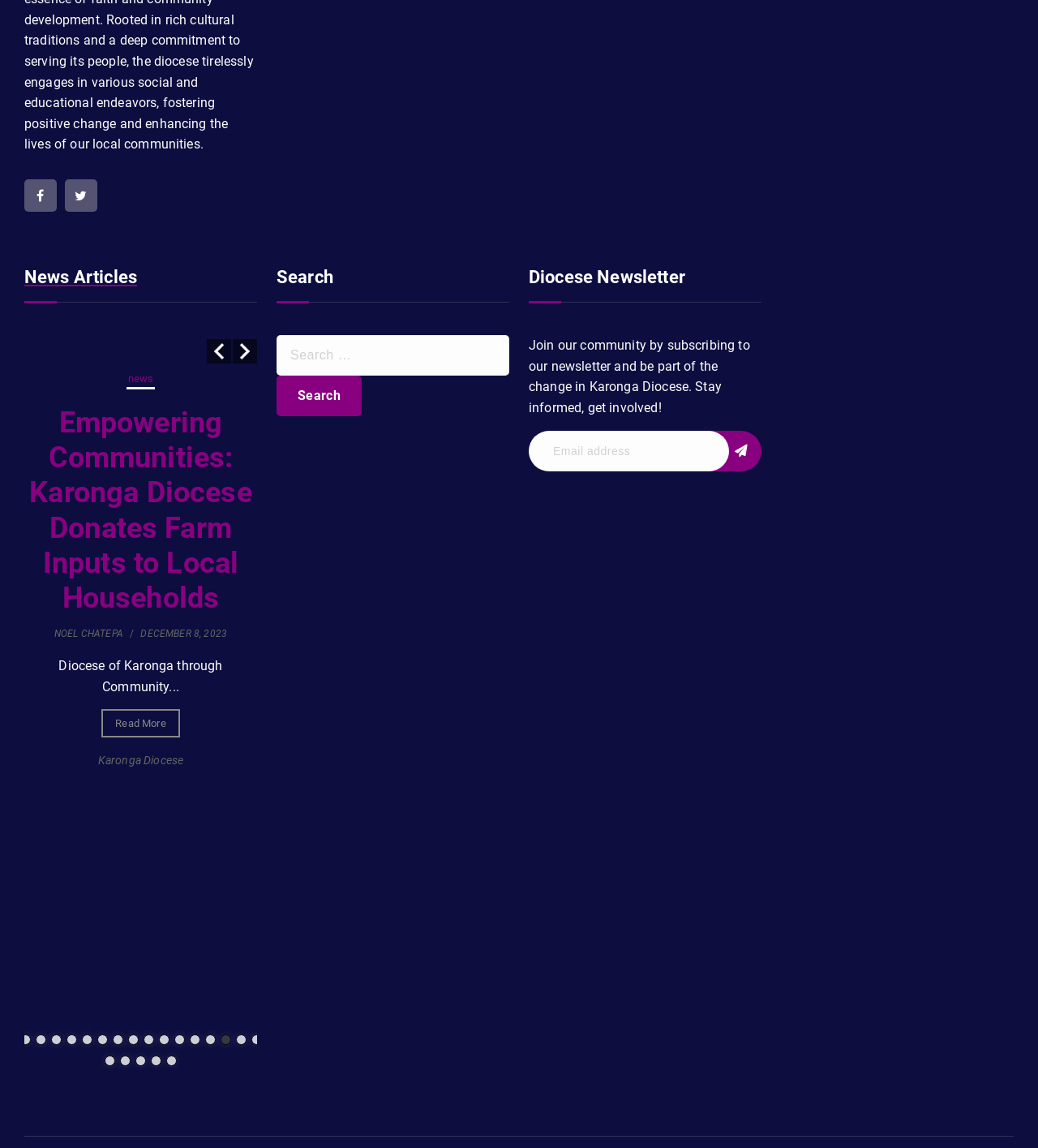What is the purpose of the search box?
Examine the image and provide an in-depth answer to the question.

The search box is located under the 'Search' heading, and it has a label 'Search for:' and a button 'Search'. This suggests that the search box is used to search for news articles.